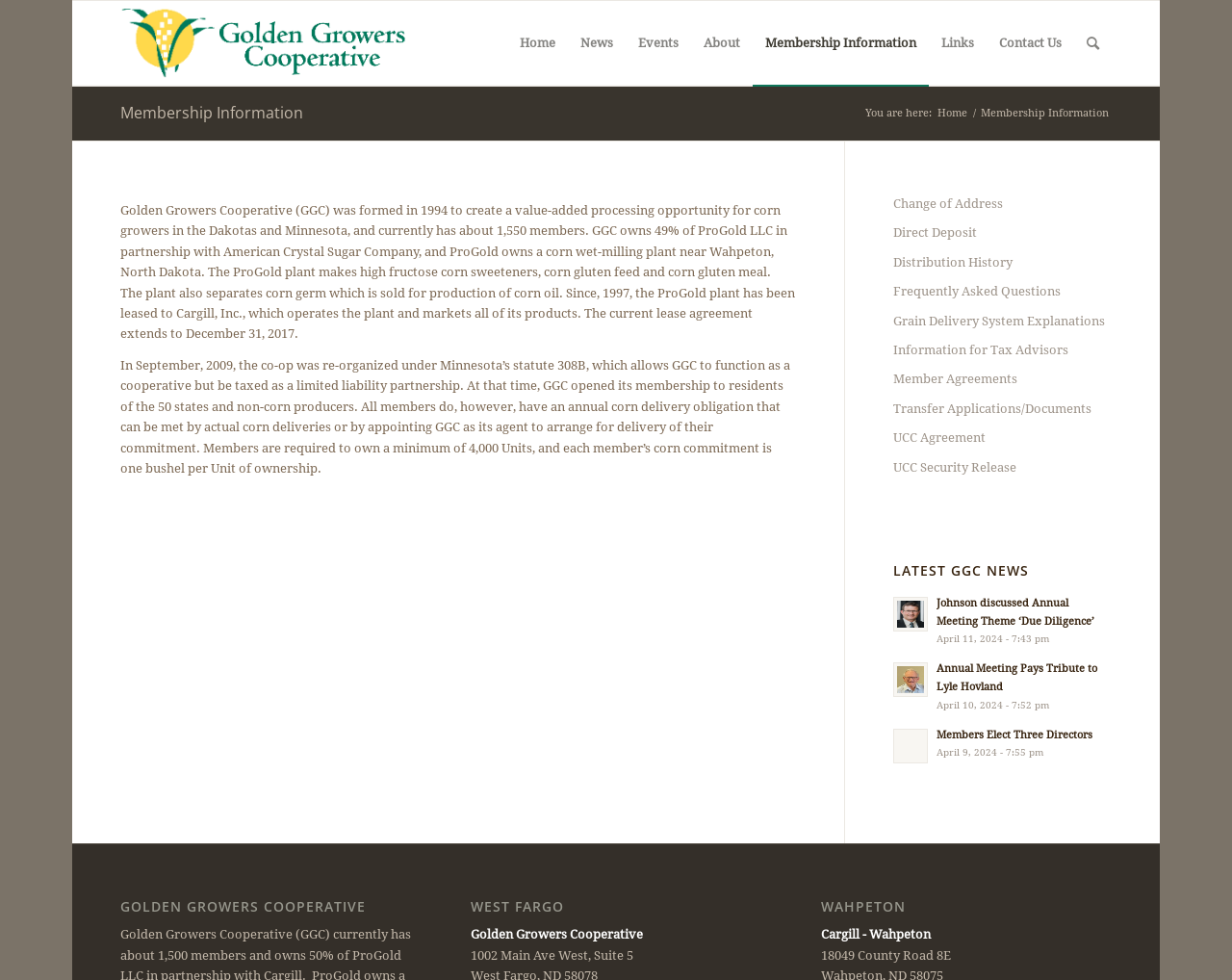Please locate the bounding box coordinates of the region I need to click to follow this instruction: "Click the 'Membership Information' link".

[0.611, 0.001, 0.754, 0.087]